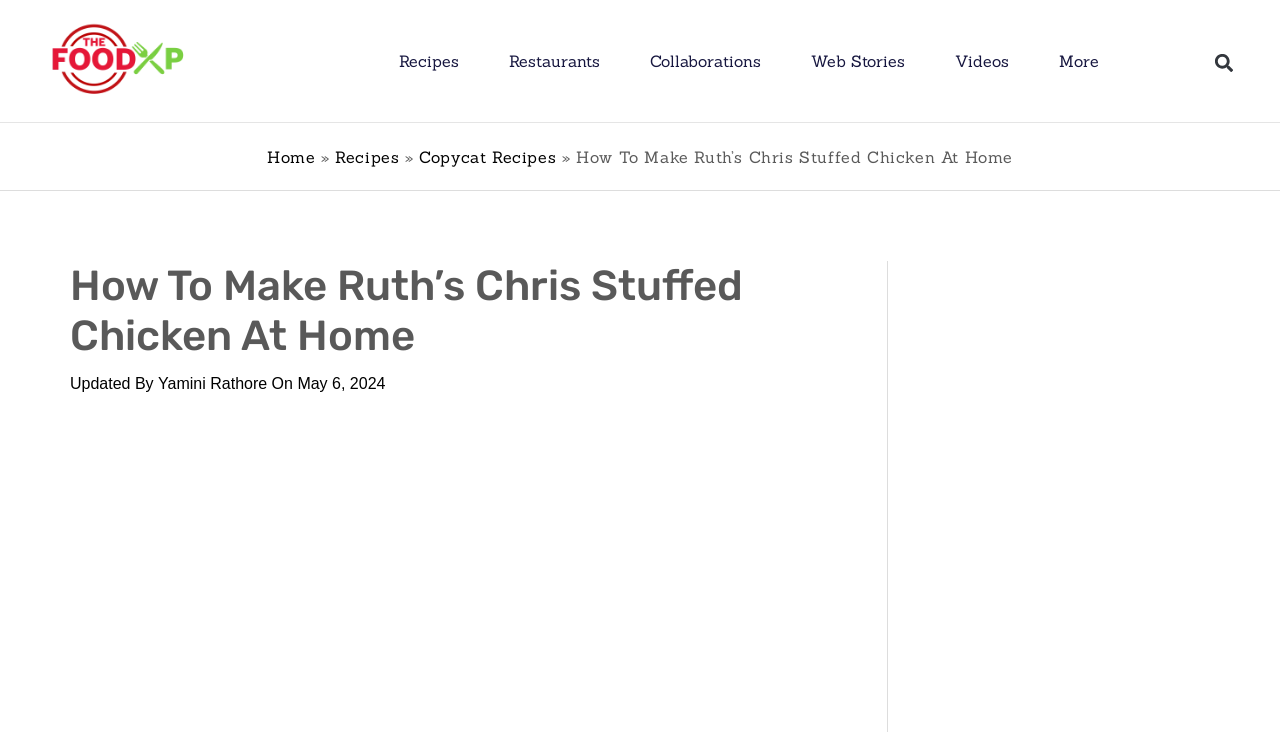What type of recipe is being described?
Using the information from the image, answer the question thoroughly.

I found the answer by reading the main heading of the webpage, which says 'How To Make Ruth’s Chris Stuffed Chicken At Home', indicating that the recipe being described is Ruth's Chris Stuffed Chicken.